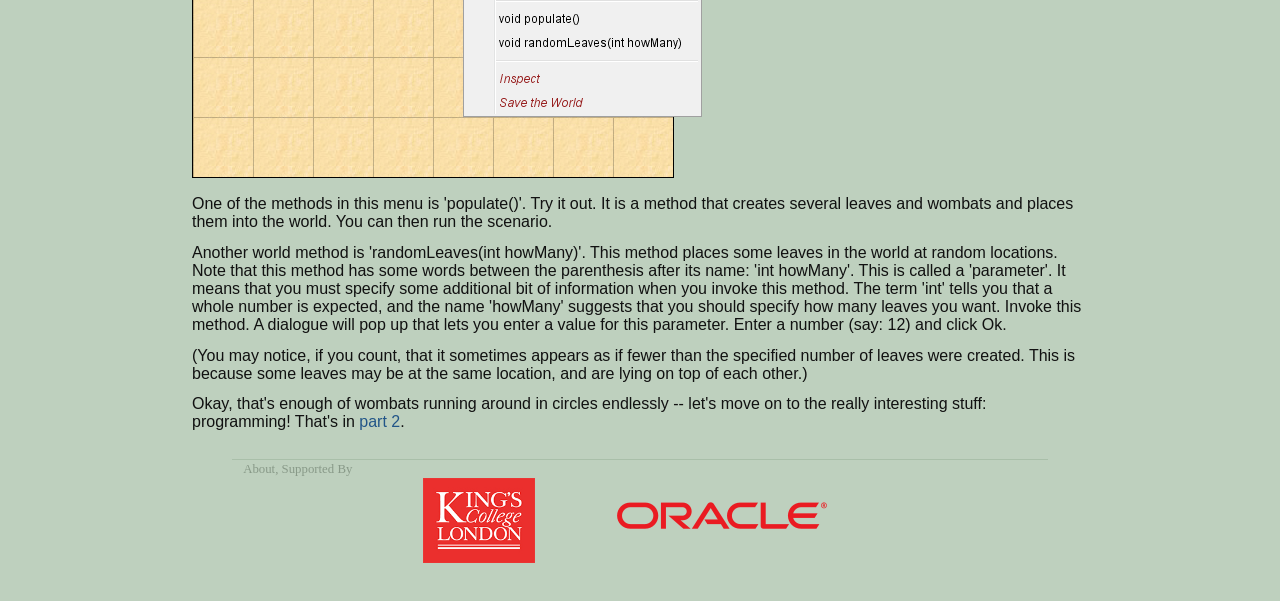What is the name of the college supporting the webpage?
Offer a detailed and full explanation in response to the question.

The name of the college supporting the webpage is King's College London, as mentioned in the link element with the text 'King's College London' and accompanied by an image with the same name.